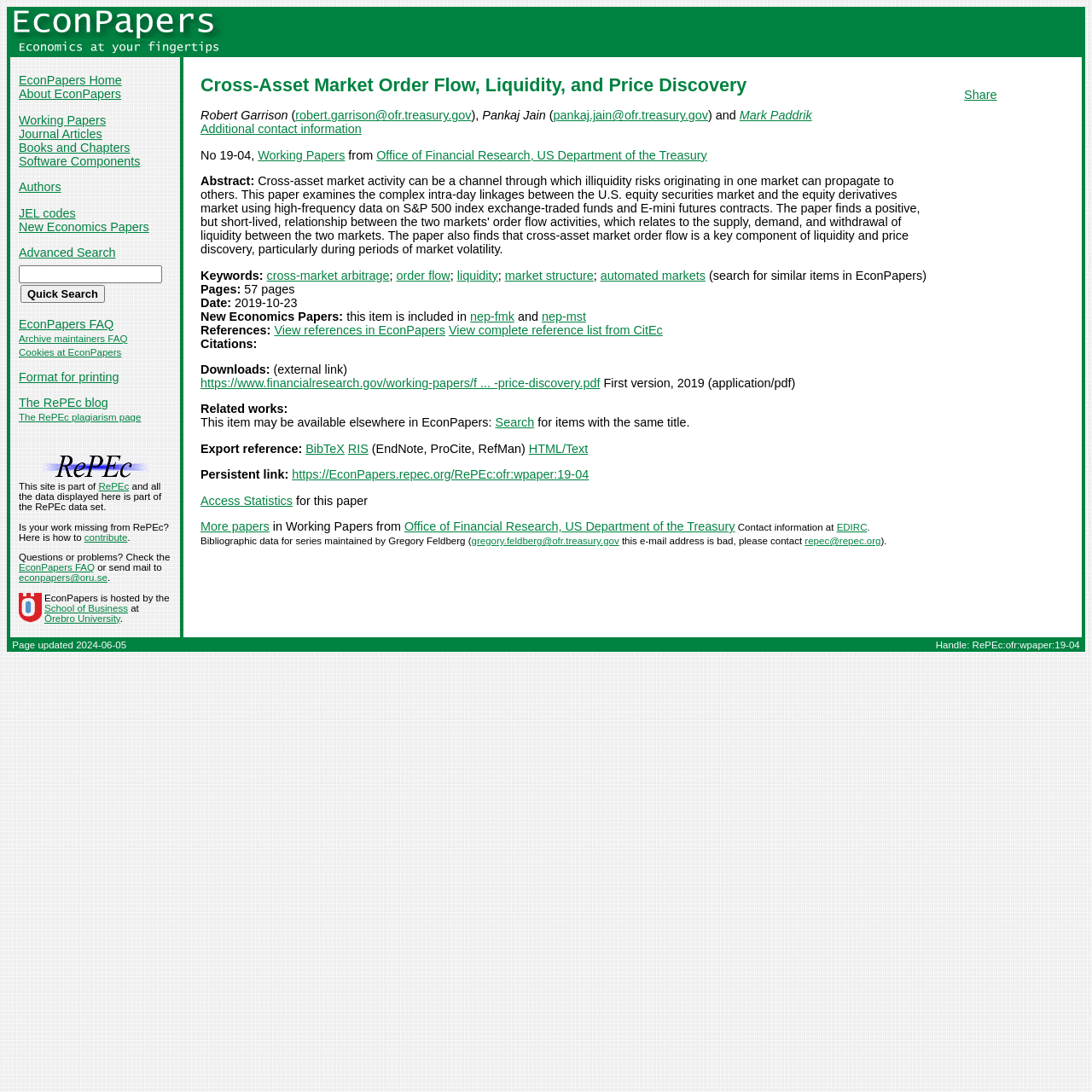Determine the bounding box coordinates of the element's region needed to click to follow the instruction: "Download the paper". Provide these coordinates as four float numbers between 0 and 1, formatted as [left, top, right, bottom].

[0.184, 0.345, 0.55, 0.357]